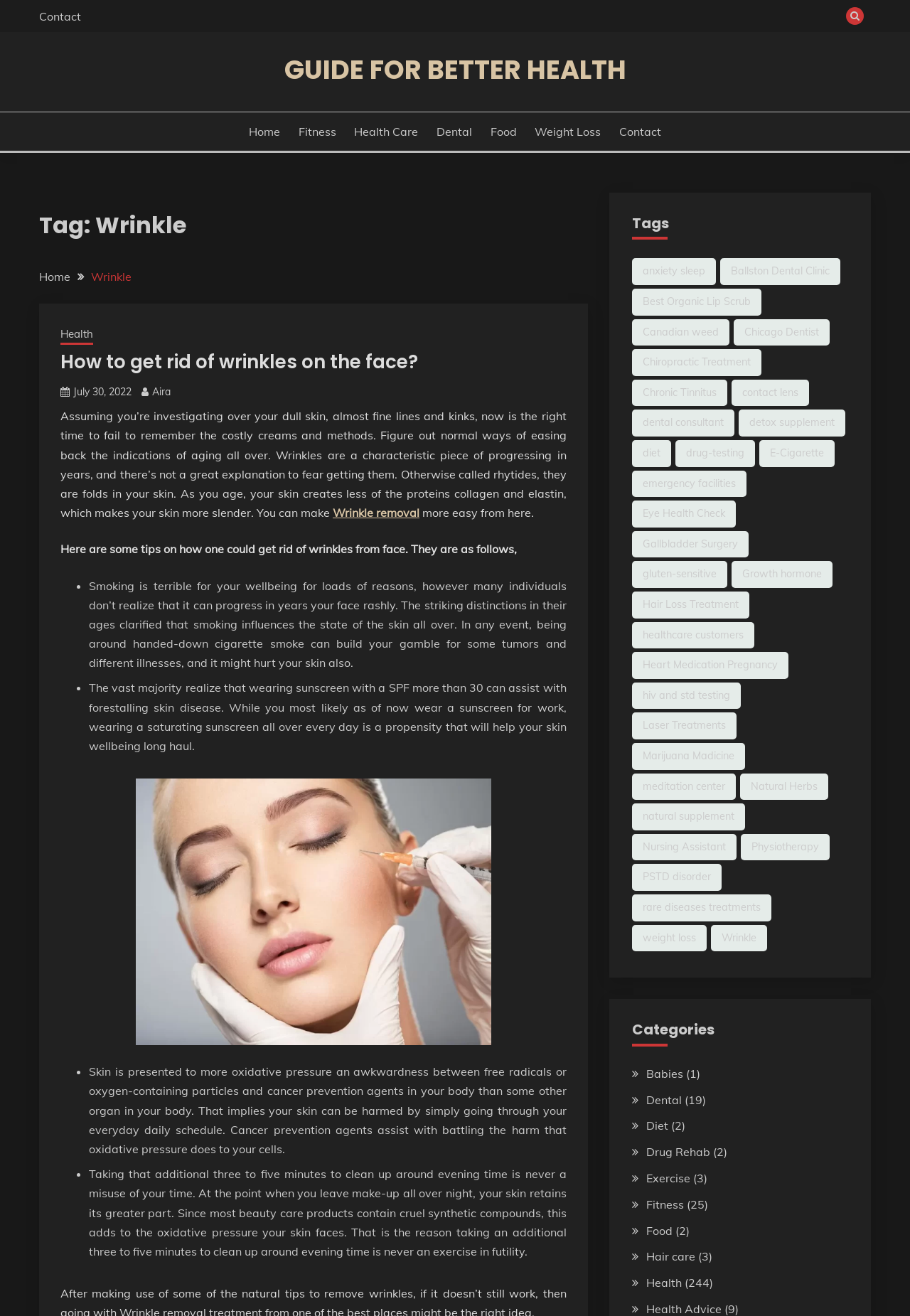Specify the bounding box coordinates of the element's region that should be clicked to achieve the following instruction: "Click on the 'Fitness' link". The bounding box coordinates consist of four float numbers between 0 and 1, in the format [left, top, right, bottom].

[0.328, 0.093, 0.369, 0.106]